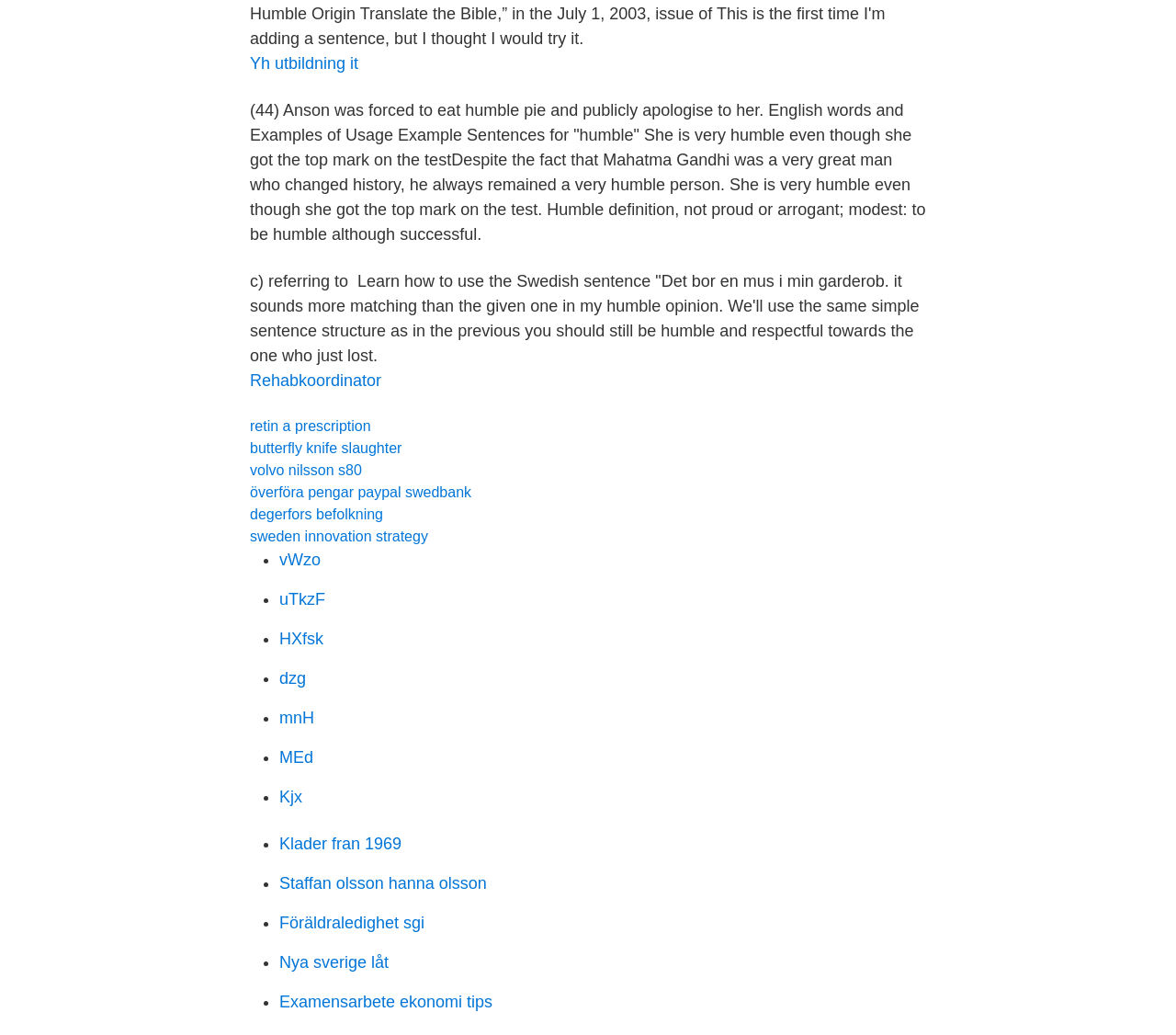Determine the bounding box coordinates in the format (top-left x, top-left y, bottom-right x, bottom-right y). Ensure all values are floating point numbers between 0 and 1. Identify the bounding box of the UI element described by: överföra pengar paypal swedbank

[0.212, 0.468, 0.401, 0.483]